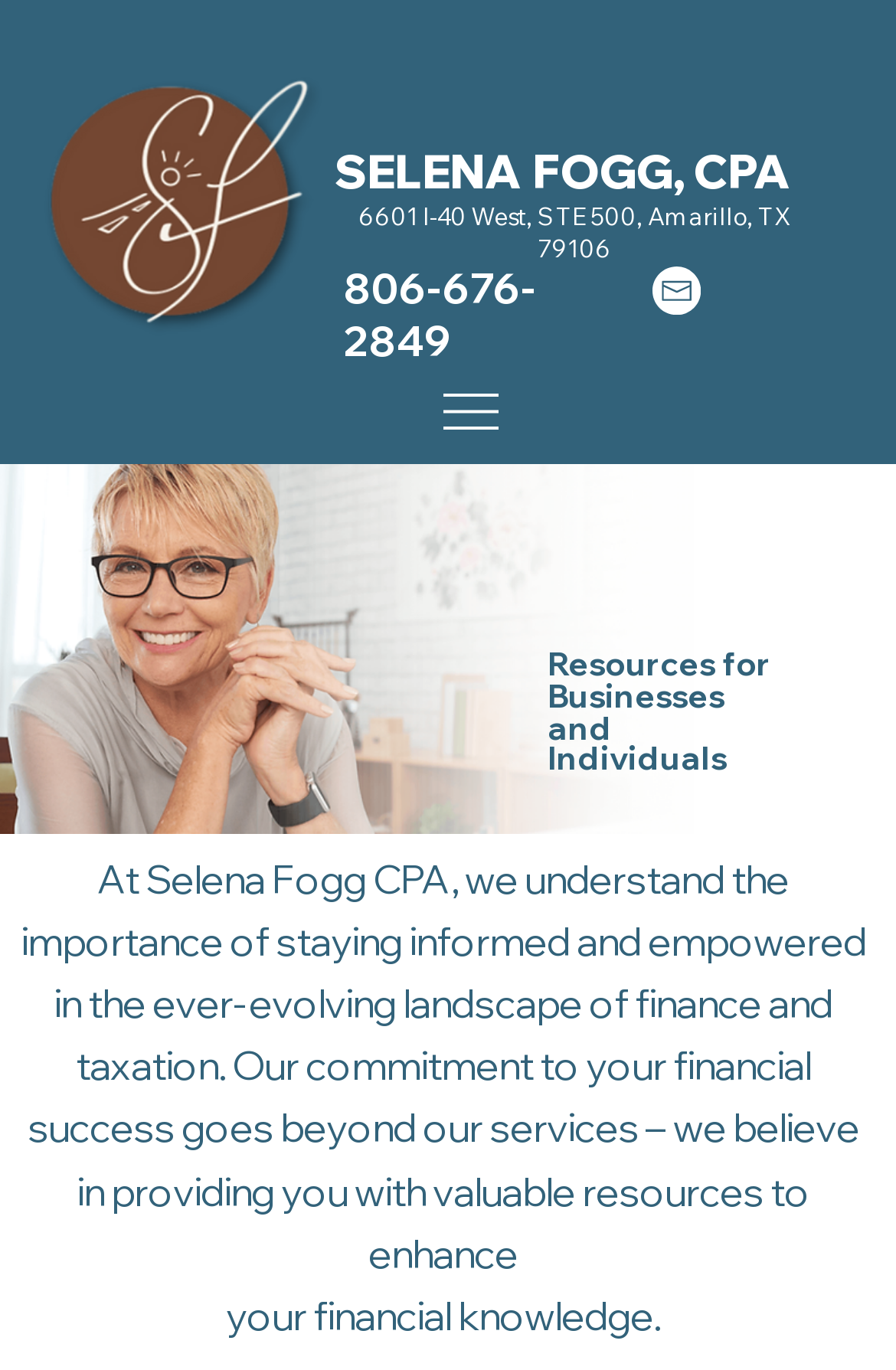What is the target audience of the resources provided by Selena Fogg CPA? From the image, respond with a single word or brief phrase.

Businesses and Individuals